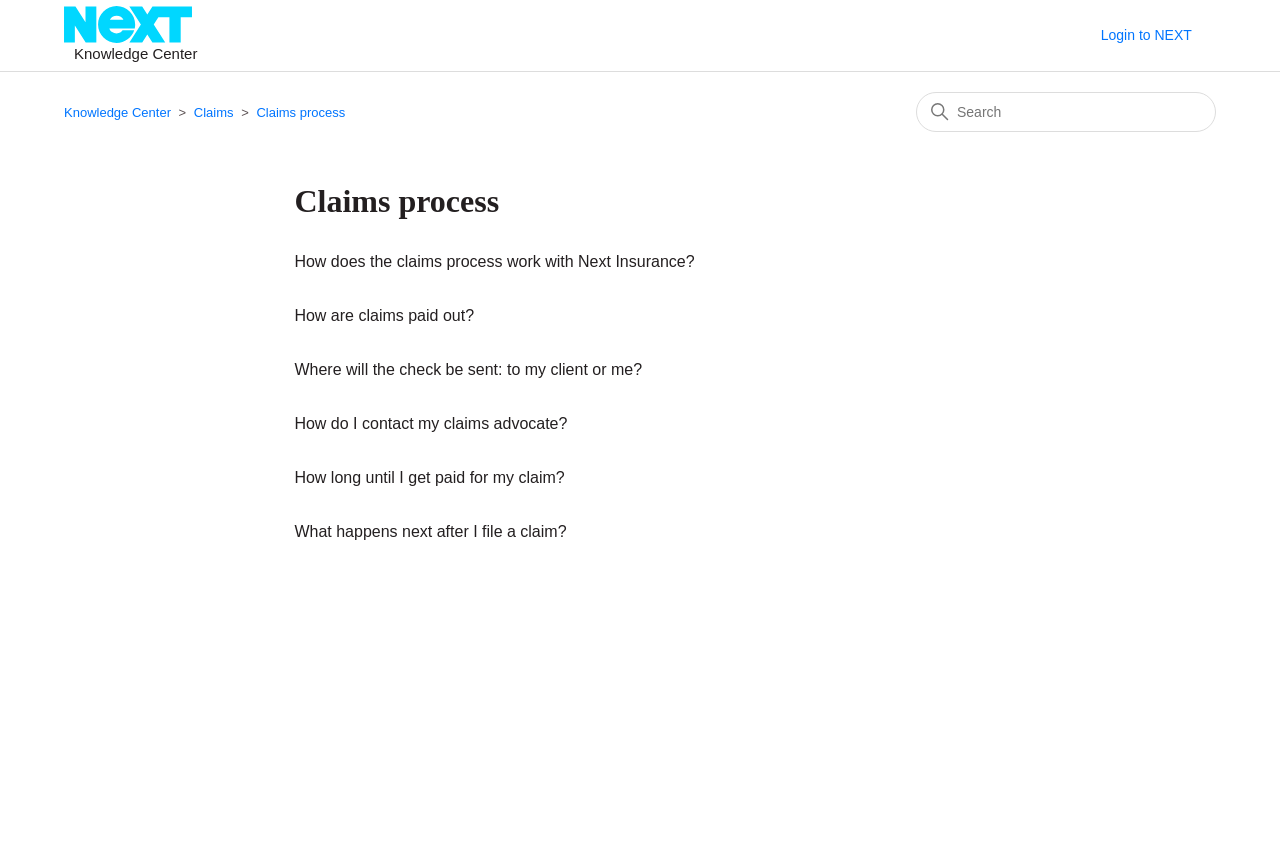Identify the bounding box coordinates of the region that should be clicked to execute the following instruction: "login to NEXT".

[0.86, 0.029, 0.947, 0.053]